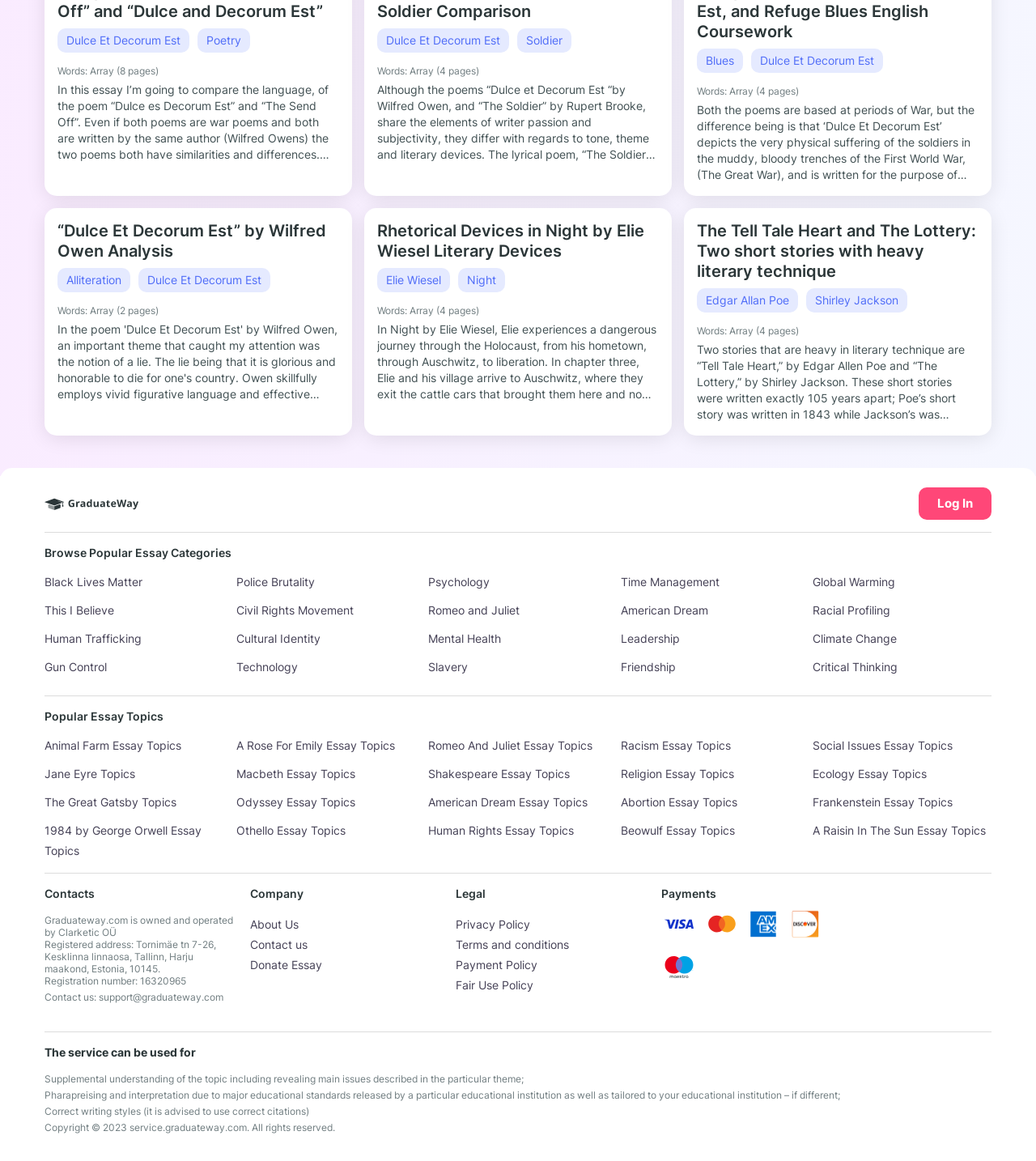Based on the element description "Terms and conditions", predict the bounding box coordinates of the UI element.

[0.44, 0.808, 0.549, 0.819]